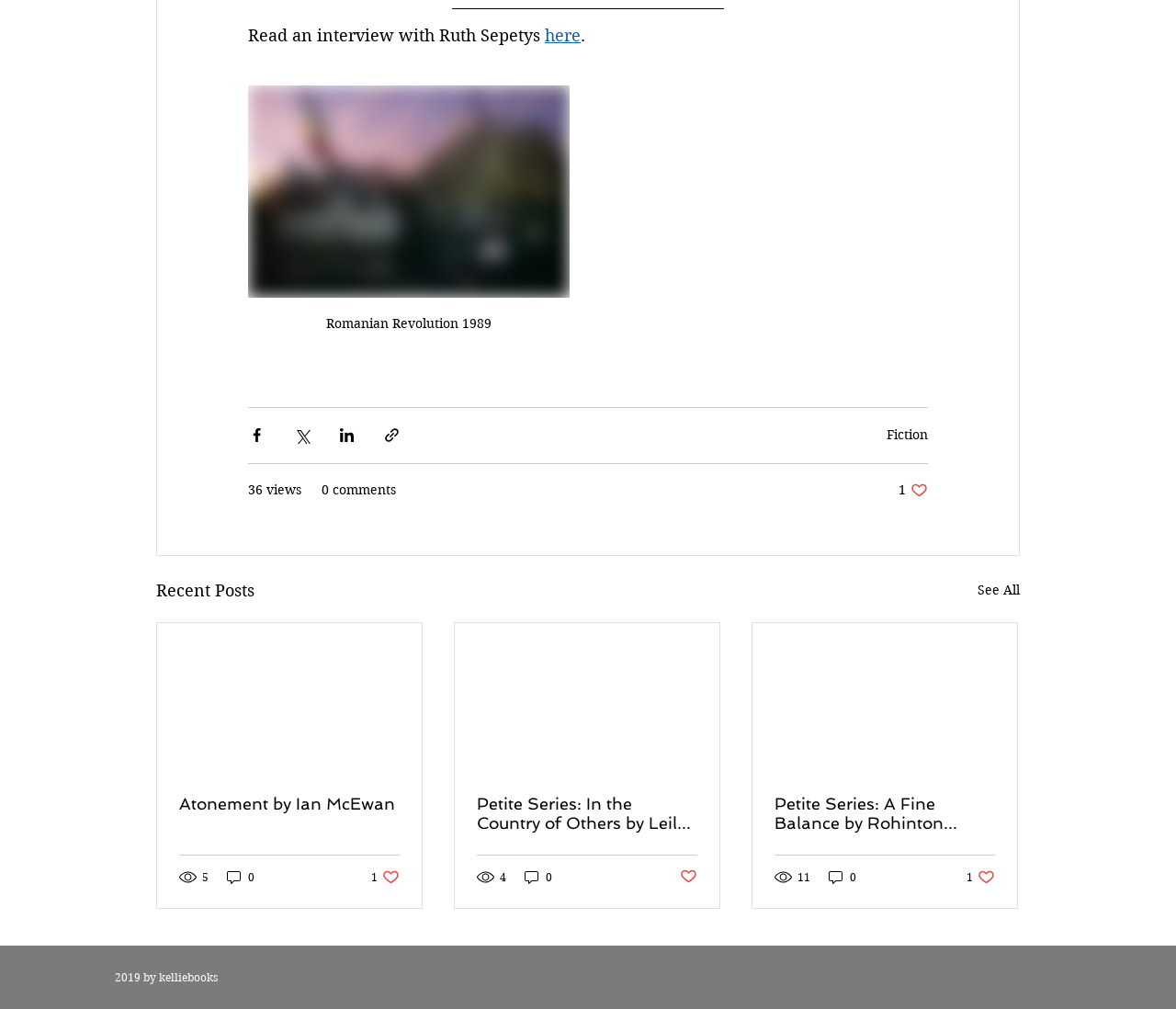Can you determine the bounding box coordinates of the area that needs to be clicked to fulfill the following instruction: "View post about Atonement by Ian McEwan"?

[0.152, 0.787, 0.34, 0.806]